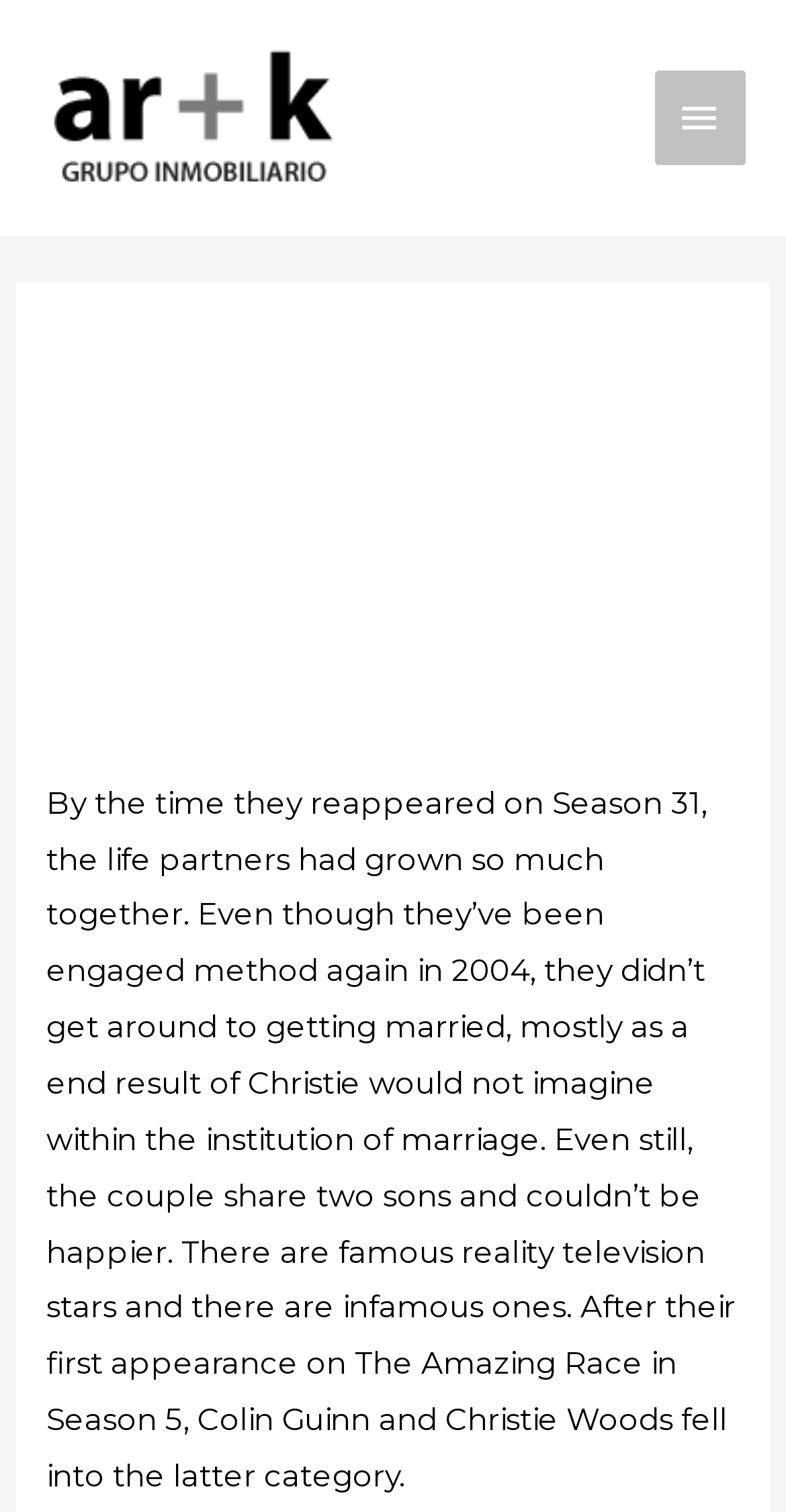Write a detailed summary of the webpage, including text, images, and layout.

The webpage is about the reality TV show "The Amazing Race" and its winners, Laura and Tyler. At the top left of the page, there is a logo "AR+K" which is both a link and an image. To the right of the logo, there is a main menu button with a dropdown icon. 

Below the logo, there is a header section that spans almost the entire width of the page. The header contains a heading that repeats the title "What Happened To Laura And Tyler From The Wonderful Race? See Where The Winners Are Now". Below the heading, there are three links: "Hookup Dating", a separator text "/ By", and "Admin". 

The main content of the page is a block of text that occupies most of the page's width and height. The text describes the life of Colin Guinn and Christie Woods, another couple from "The Amazing Race", including their engagement, marriage, and family life. The text is divided into paragraphs, but there are no images or other multimedia elements within the text.